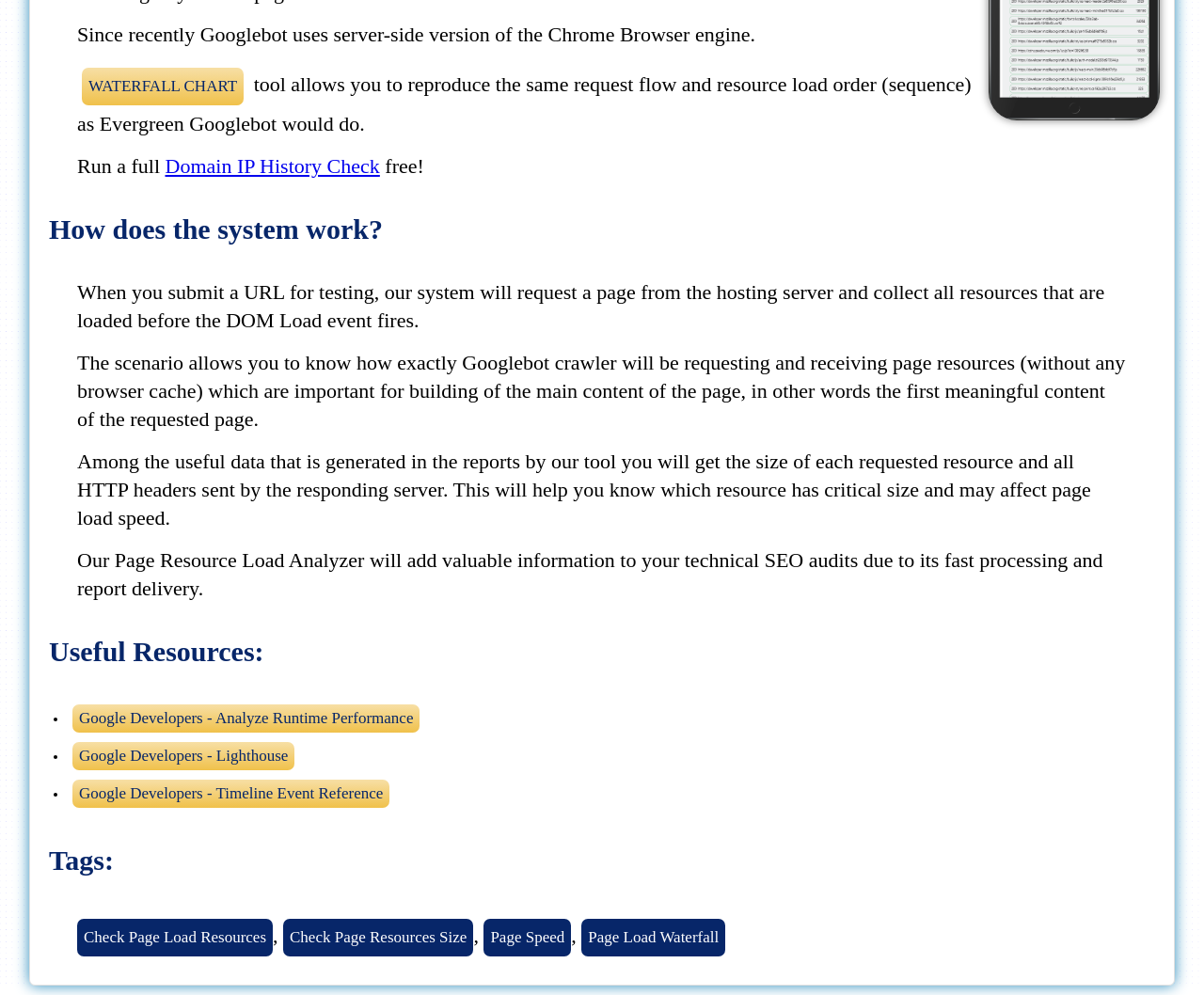What is the benefit of using the Page Resource Load Analyzer?
Using the visual information from the image, give a one-word or short-phrase answer.

Fast processing and report delivery